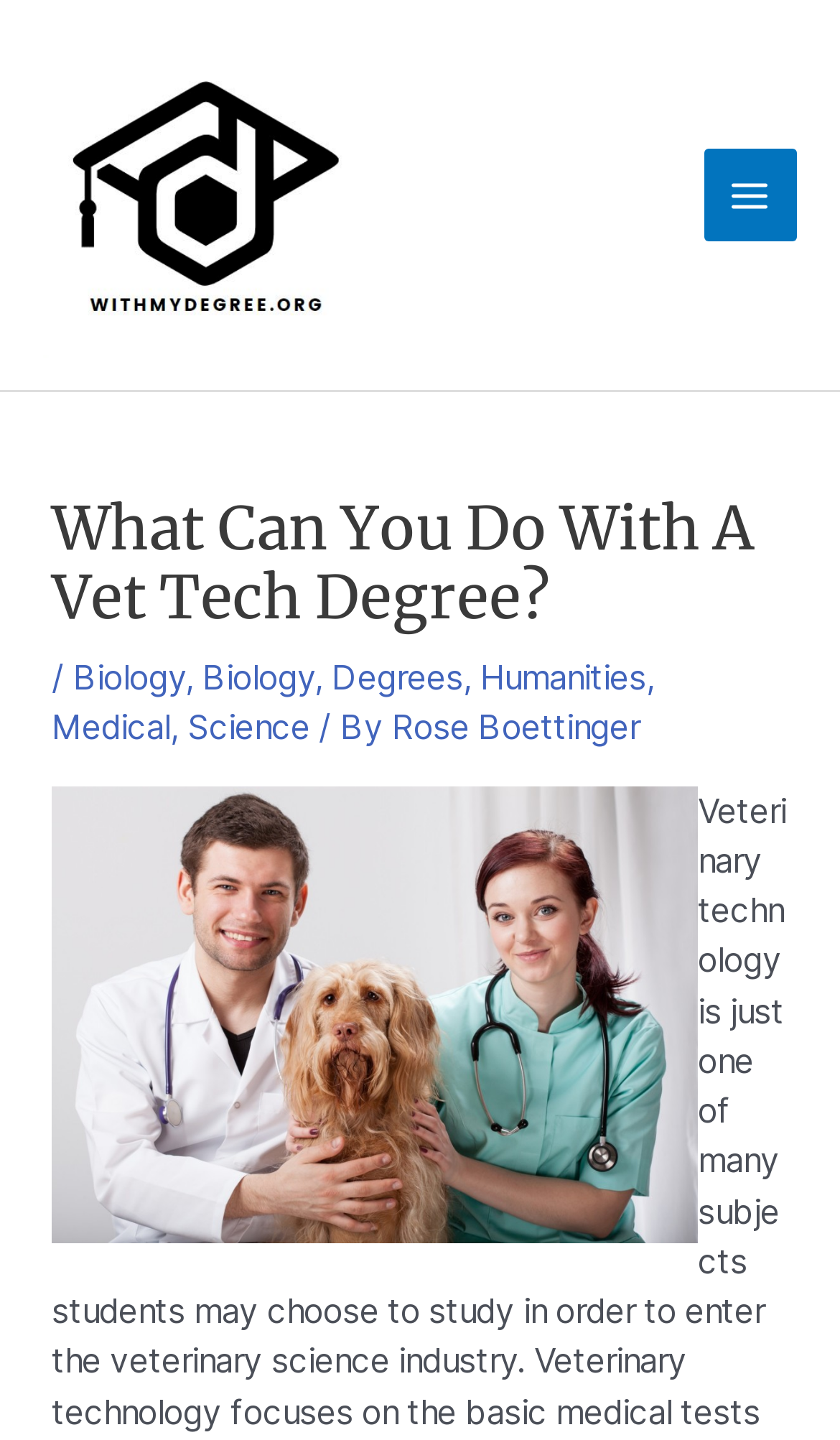Identify and provide the main heading of the webpage.

What Can You Do With A Vet Tech Degree?